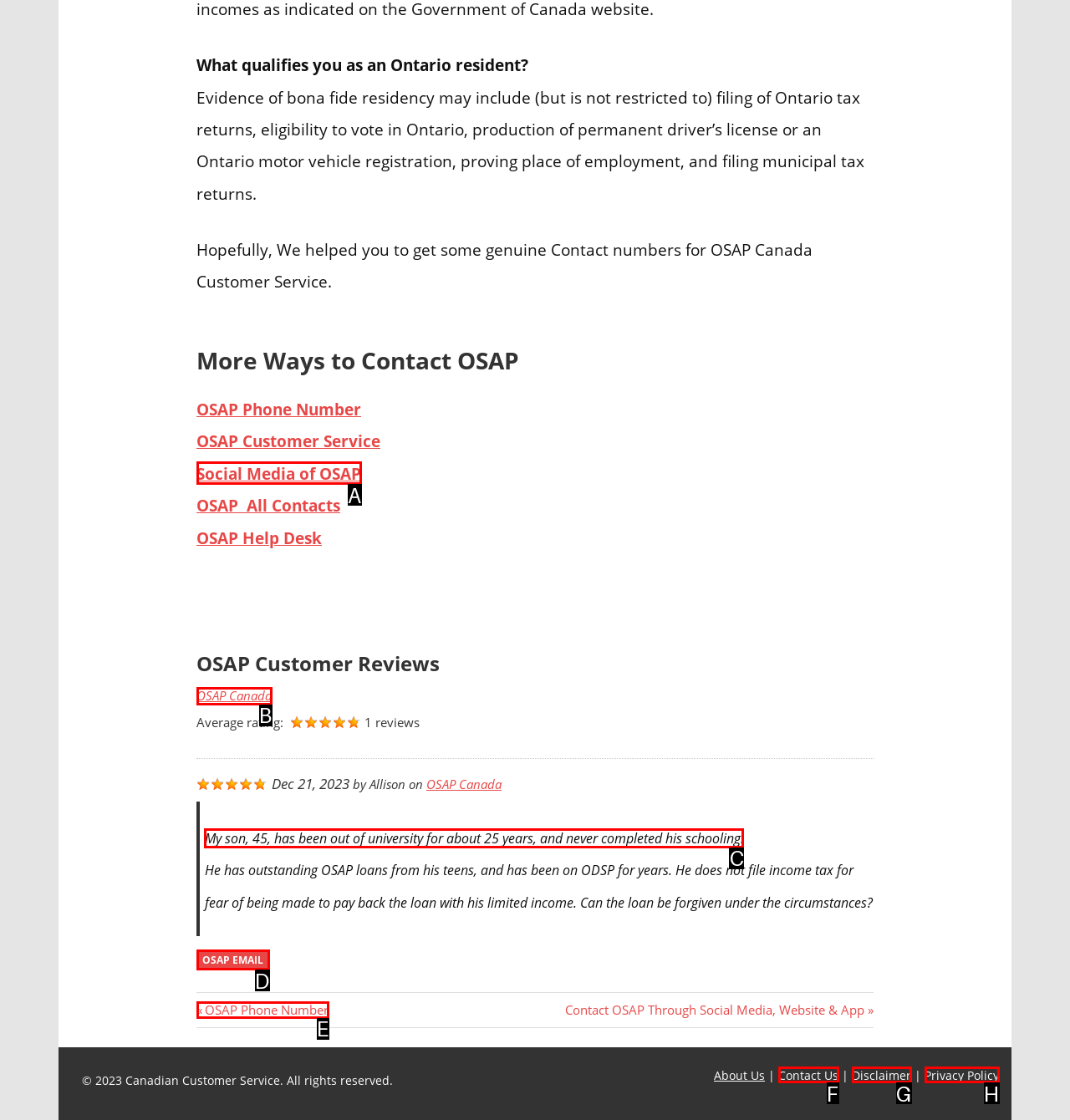Which lettered option should I select to achieve the task: Read the customer review according to the highlighted elements in the screenshot?

C